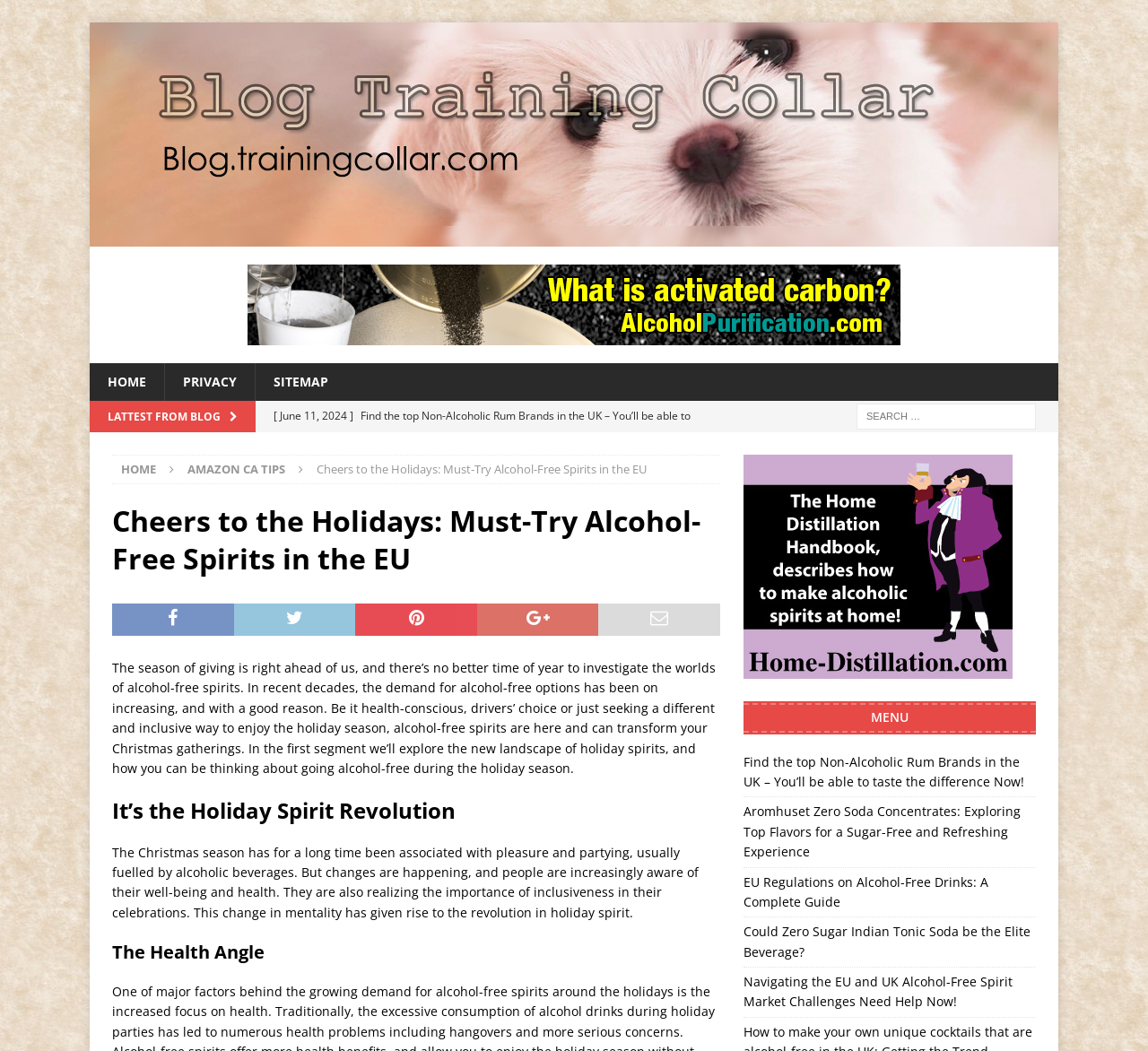Respond to the following query with just one word or a short phrase: 
What type of beverages are mentioned in the webpage?

Alcohol-free drinks